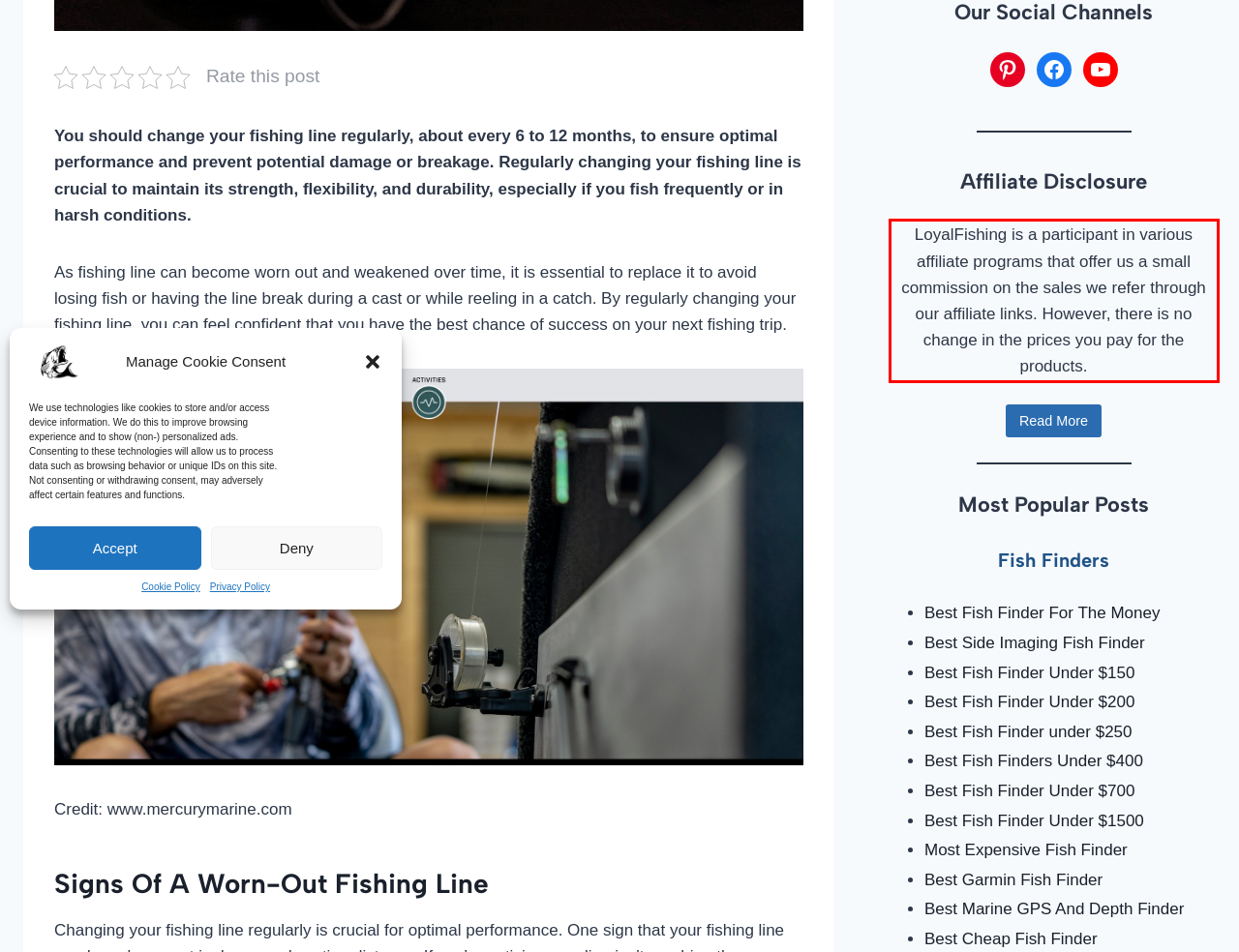Review the webpage screenshot provided, and perform OCR to extract the text from the red bounding box.

LoyalFishing is a participant in various affiliate programs that offer us a small commission on the sales we refer through our affiliate links. However, there is no change in the prices you pay for the products.